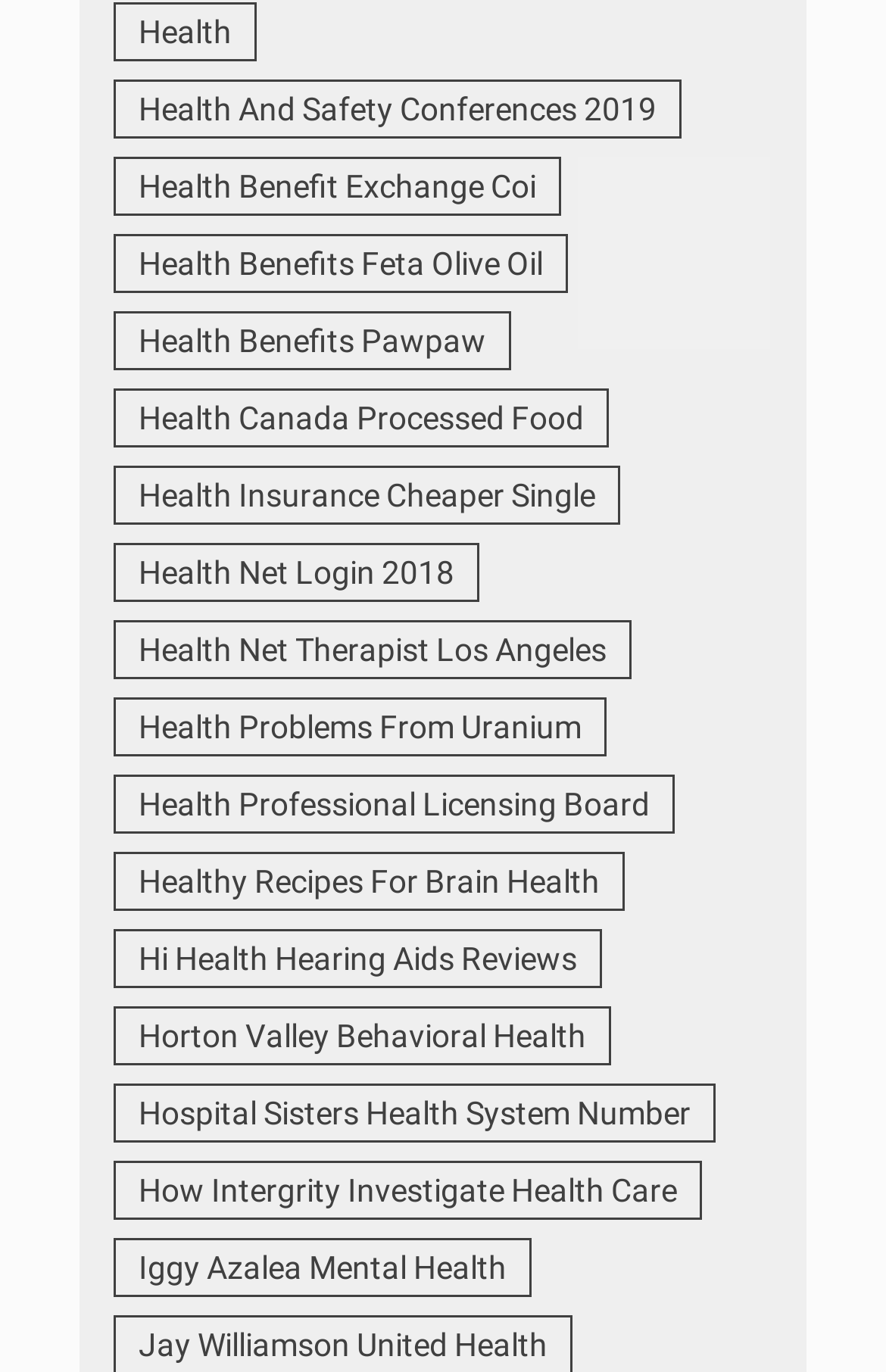Please identify the bounding box coordinates of the element I should click to complete this instruction: 'Discover Healthy Recipes For Brain Health'. The coordinates should be given as four float numbers between 0 and 1, like this: [left, top, right, bottom].

[0.128, 0.622, 0.705, 0.665]